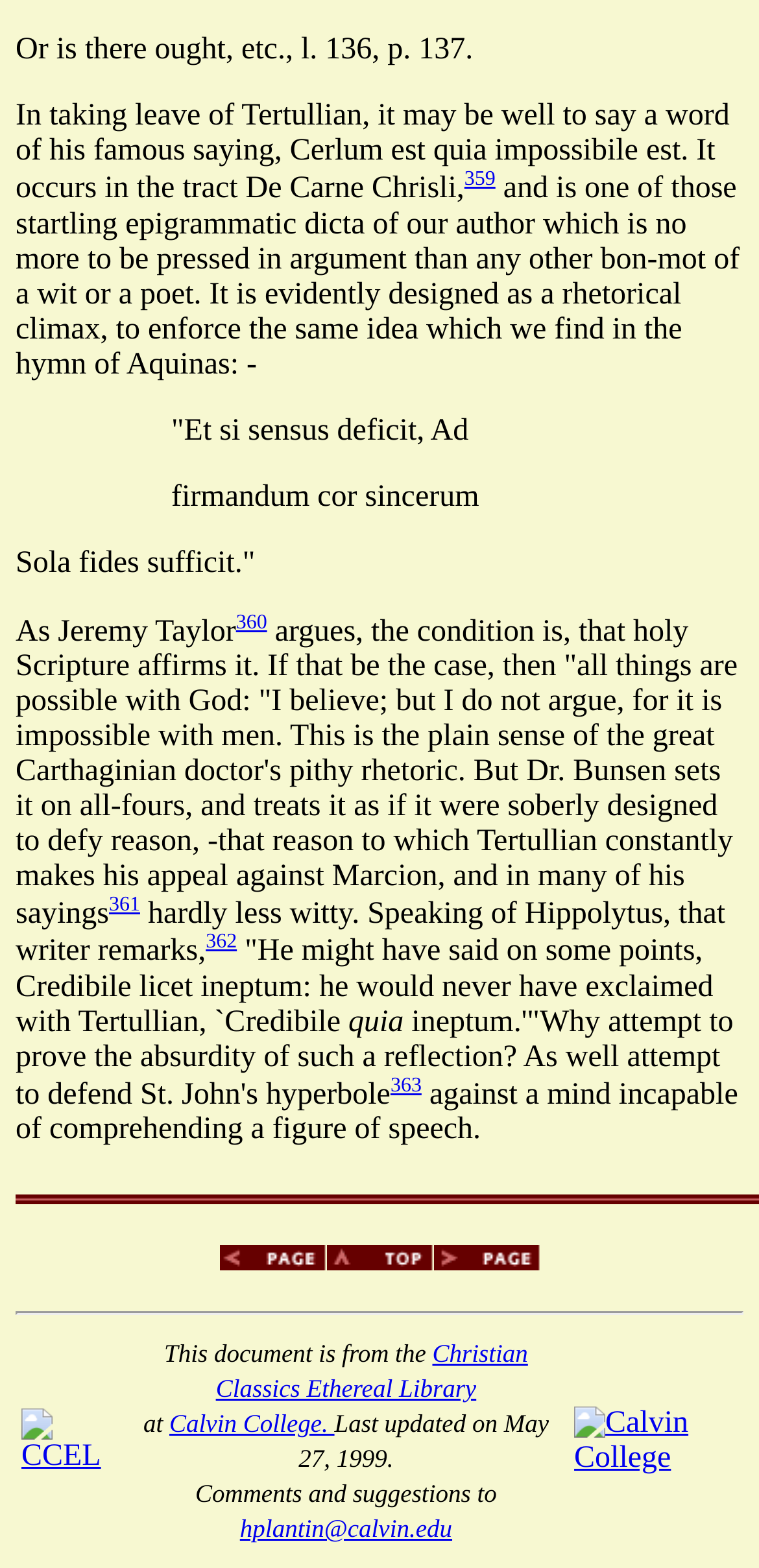What is the name of the library mentioned at the bottom of the page?
Please utilize the information in the image to give a detailed response to the question.

The library mentioned at the bottom of the page is the Christian Classics Ethereal Library, which is located at Calvin College.